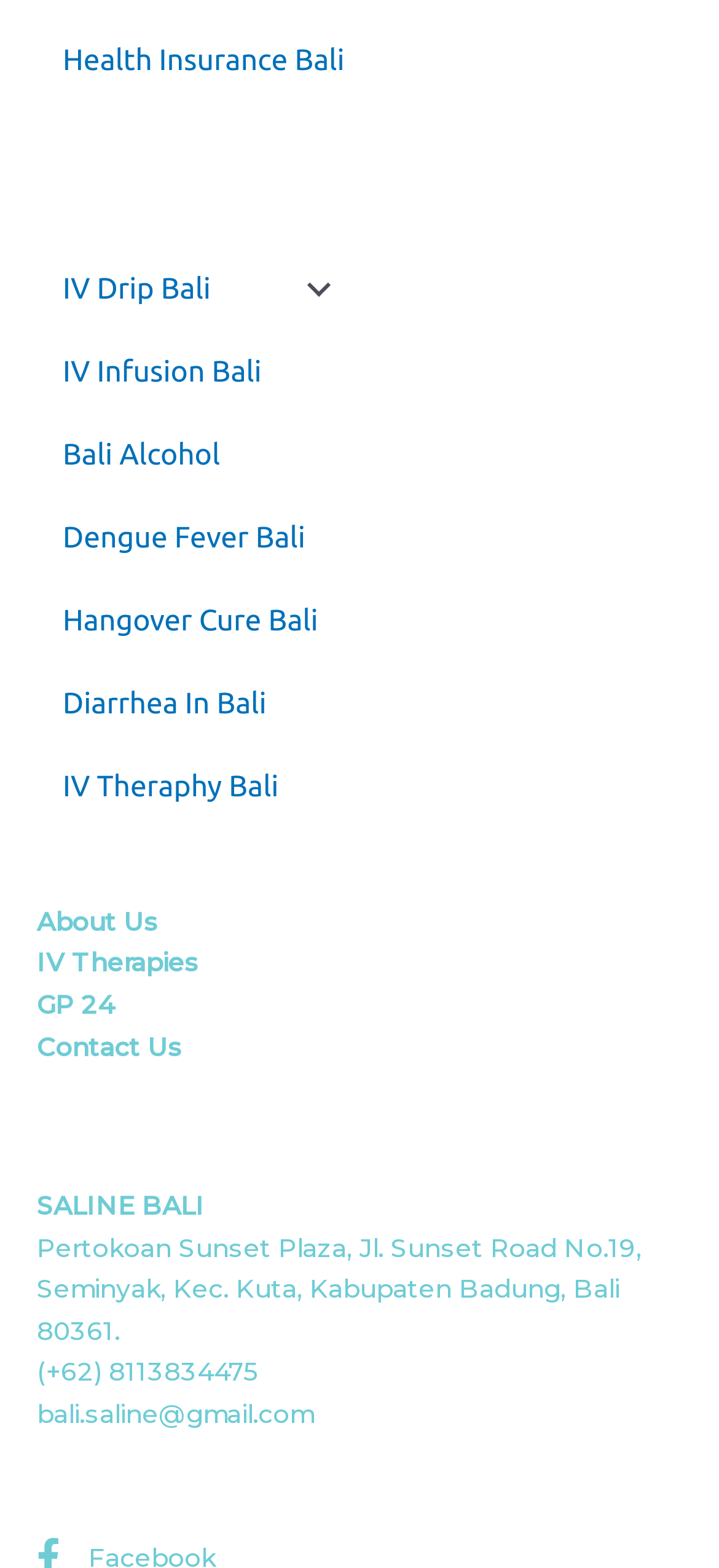Could you provide the bounding box coordinates for the portion of the screen to click to complete this instruction: "Contact Us through email"?

[0.051, 0.892, 0.436, 0.911]